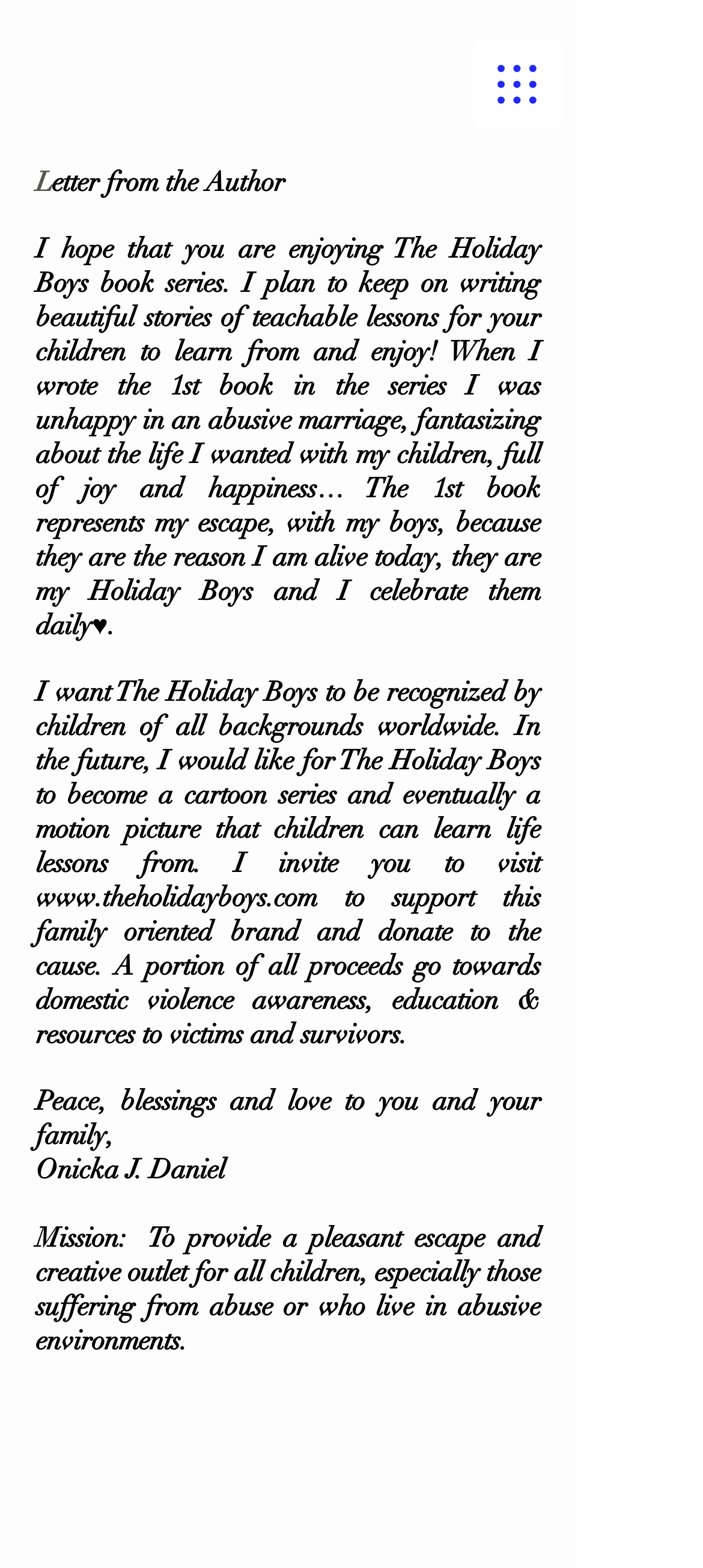Provide a comprehensive description of the webpage.

The webpage is about "The Holiday Boys" and donation. At the top right corner, there is a button to open a navigation menu. The main content of the page is divided into sections. 

At the top, there is a letter "L" followed by the text "etter from the Author". Below this, there is a brief message from the author, expressing gratitude and hope for the readers to enjoy the book series. The author shares a personal story of escaping an abusive marriage and finding joy and happiness with their children, who are the inspiration for the book series.

Further down, there is a paragraph describing the author's vision for the book series, including plans to develop it into a cartoon series and motion picture. The author invites readers to visit their website, www.theholidayboys.com, to support the brand and donate to the cause. A portion of the proceeds will go towards domestic violence awareness, education, and resources for victims and survivors.

Below this, there is a message of peace, blessings, and love to the readers and their families, followed by the author's name, Onicka J. Daniel. At the bottom, there is a mission statement, which aims to provide a pleasant escape and creative outlet for all children, especially those suffering from abuse or living in abusive environments.